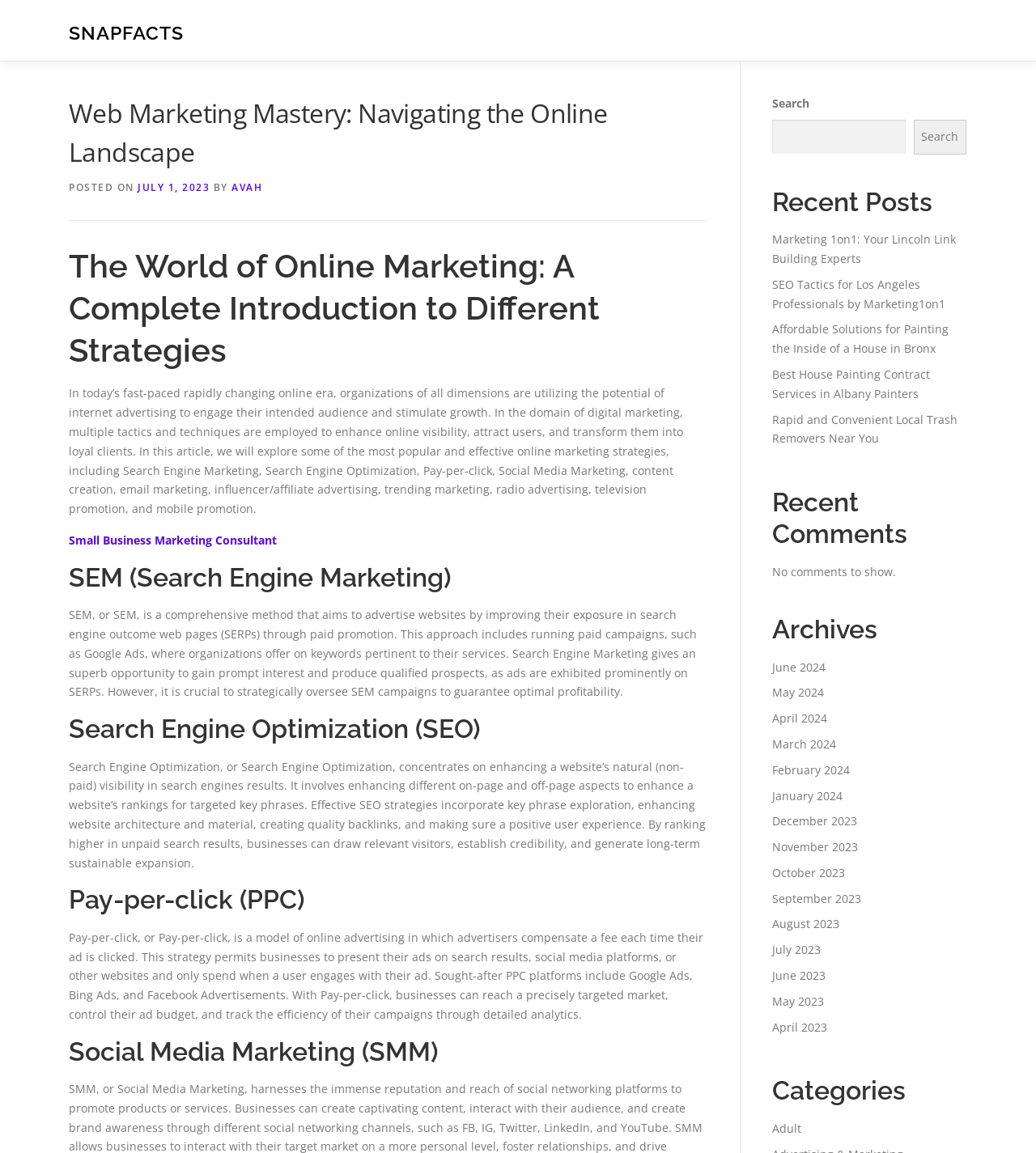Identify the bounding box coordinates for the region of the element that should be clicked to carry out the instruction: "Learn about Search Engine Marketing". The bounding box coordinates should be four float numbers between 0 and 1, i.e., [left, top, right, bottom].

[0.066, 0.488, 0.684, 0.514]